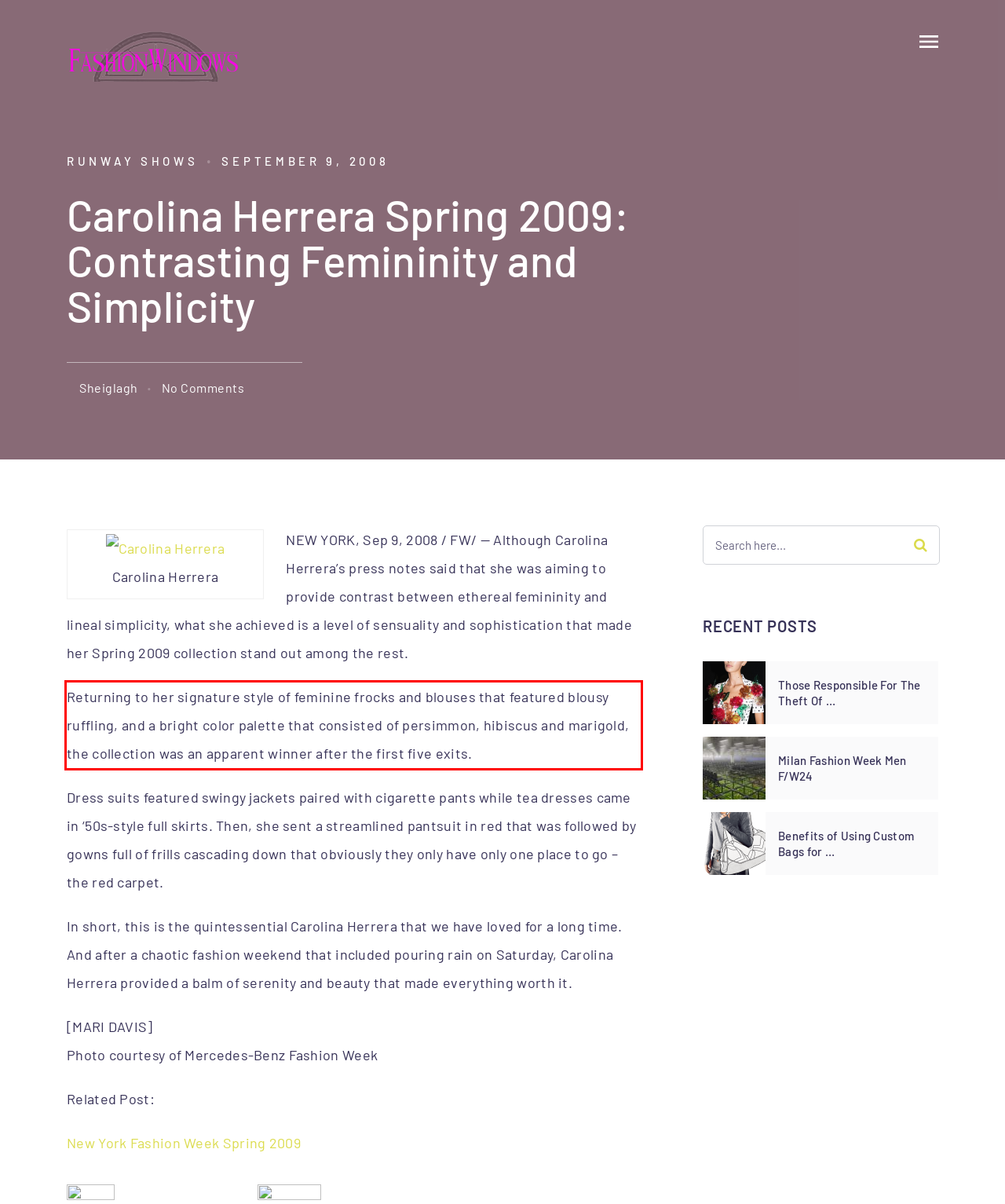With the given screenshot of a webpage, locate the red rectangle bounding box and extract the text content using OCR.

Returning to her signature style of feminine frocks and blouses that featured blousy ruffling, and a bright color palette that consisted of persimmon, hibiscus and marigold, the collection was an apparent winner after the first five exits.